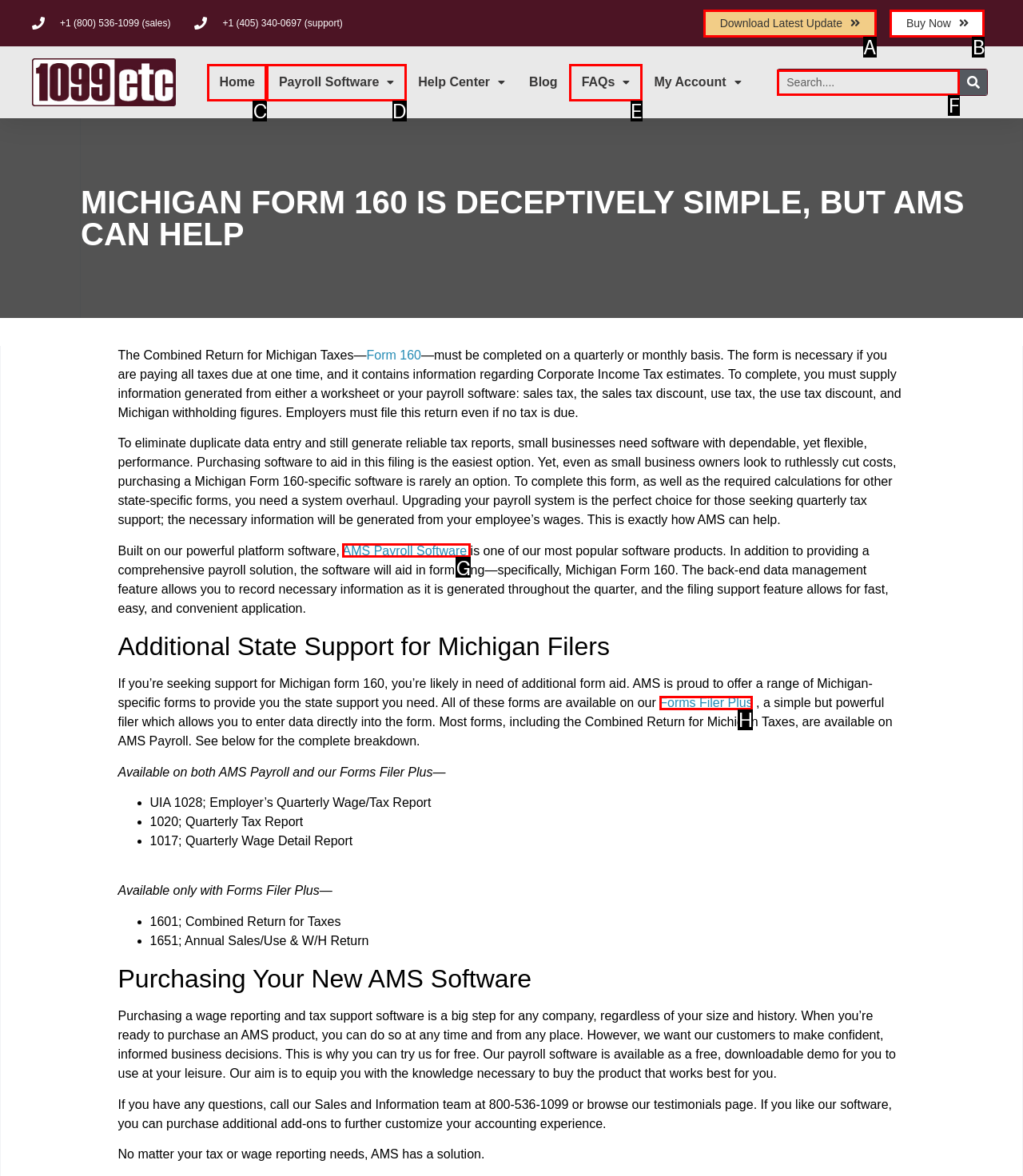Find the option that matches this description: Face Shields and Goggles
Provide the matching option's letter directly.

None